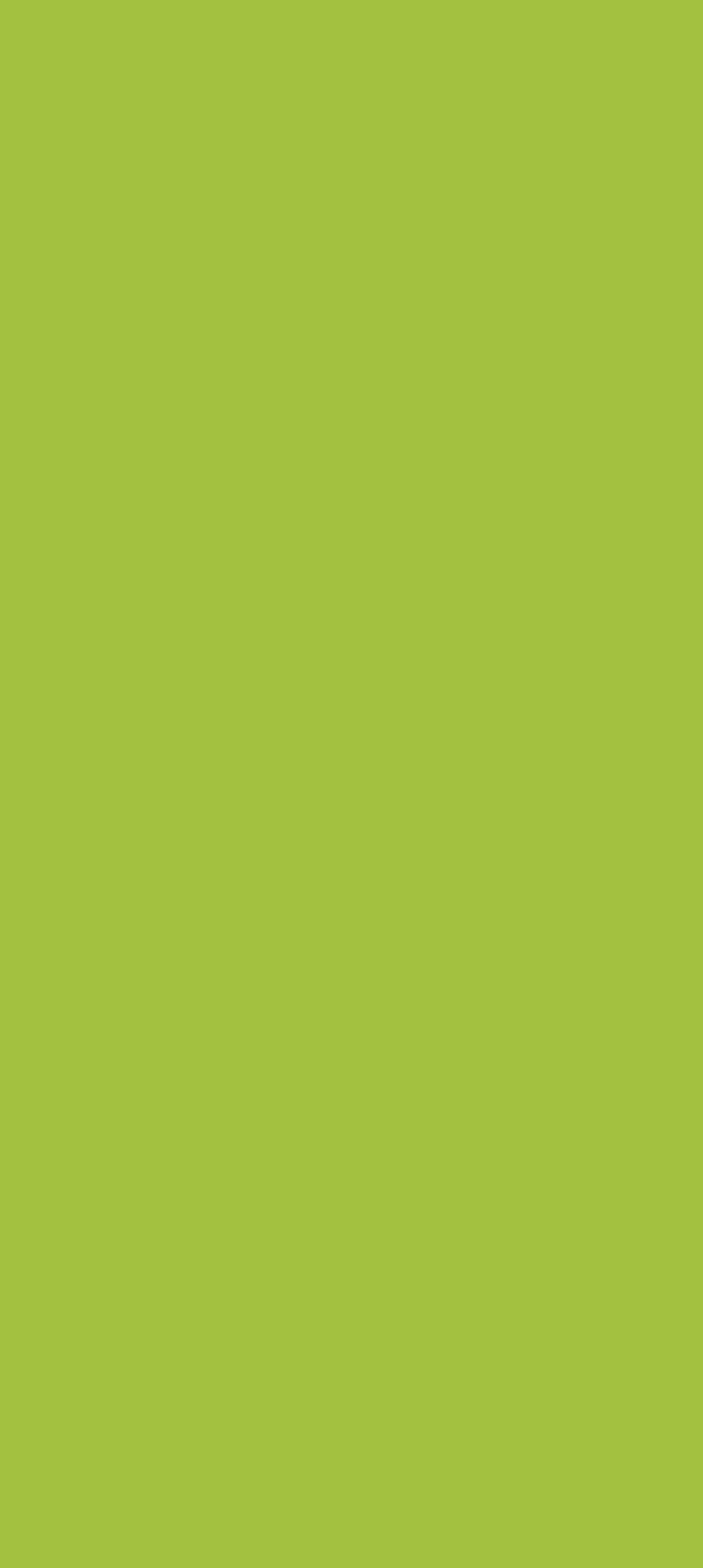Can you specify the bounding box coordinates for the region that should be clicked to fulfill this instruction: "Click on 'Pest Control Wrexham Address'".

[0.051, 0.226, 0.564, 0.304]